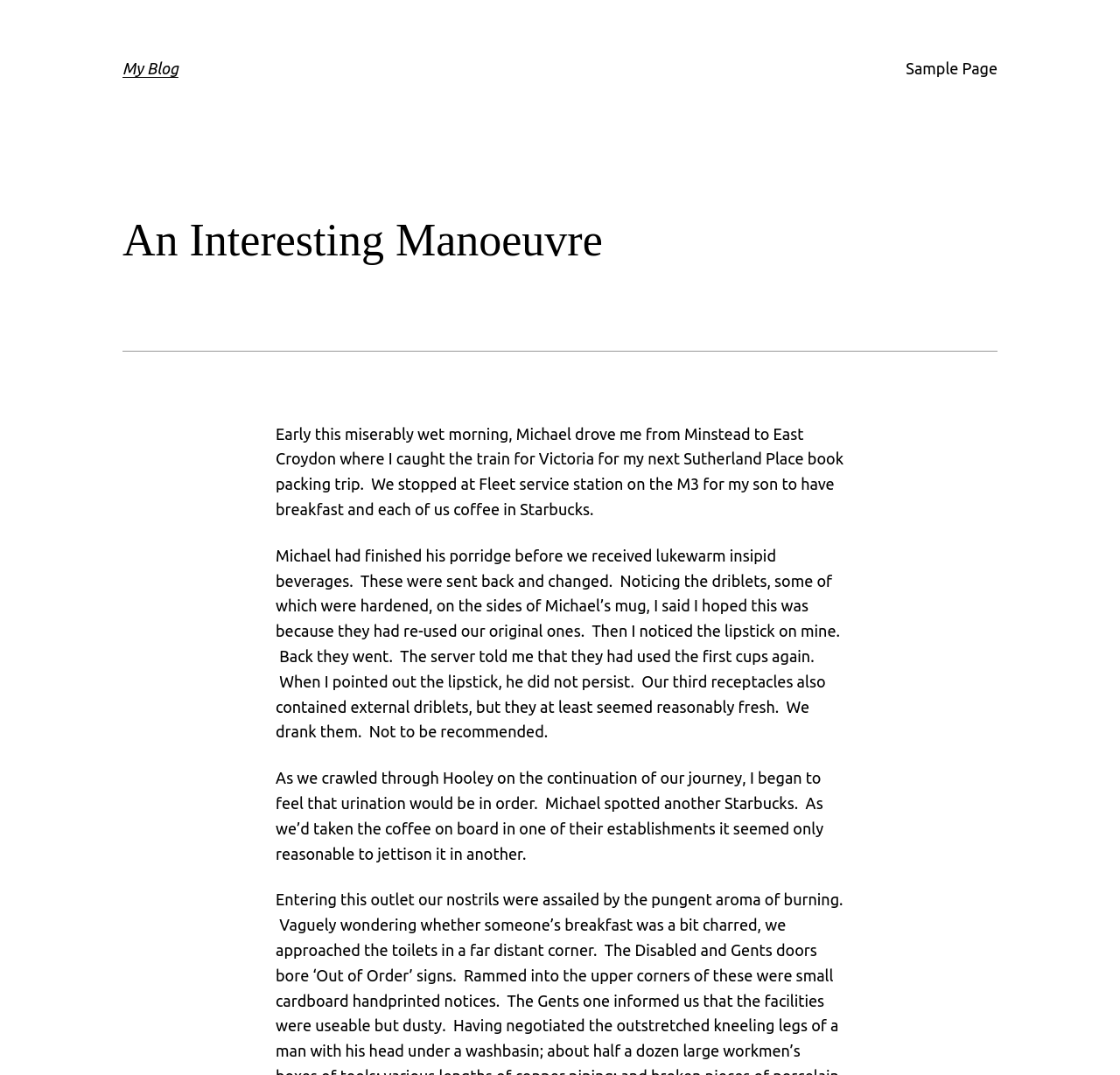Using the information in the image, could you please answer the following question in detail:
Why were the beverages sent back at Starbucks?

The author mentions that they received lukewarm and insipid beverages at Starbucks, which they sent back and had replaced. This is described in the second paragraph of the blog post, where the author recounts their experience at Starbucks.